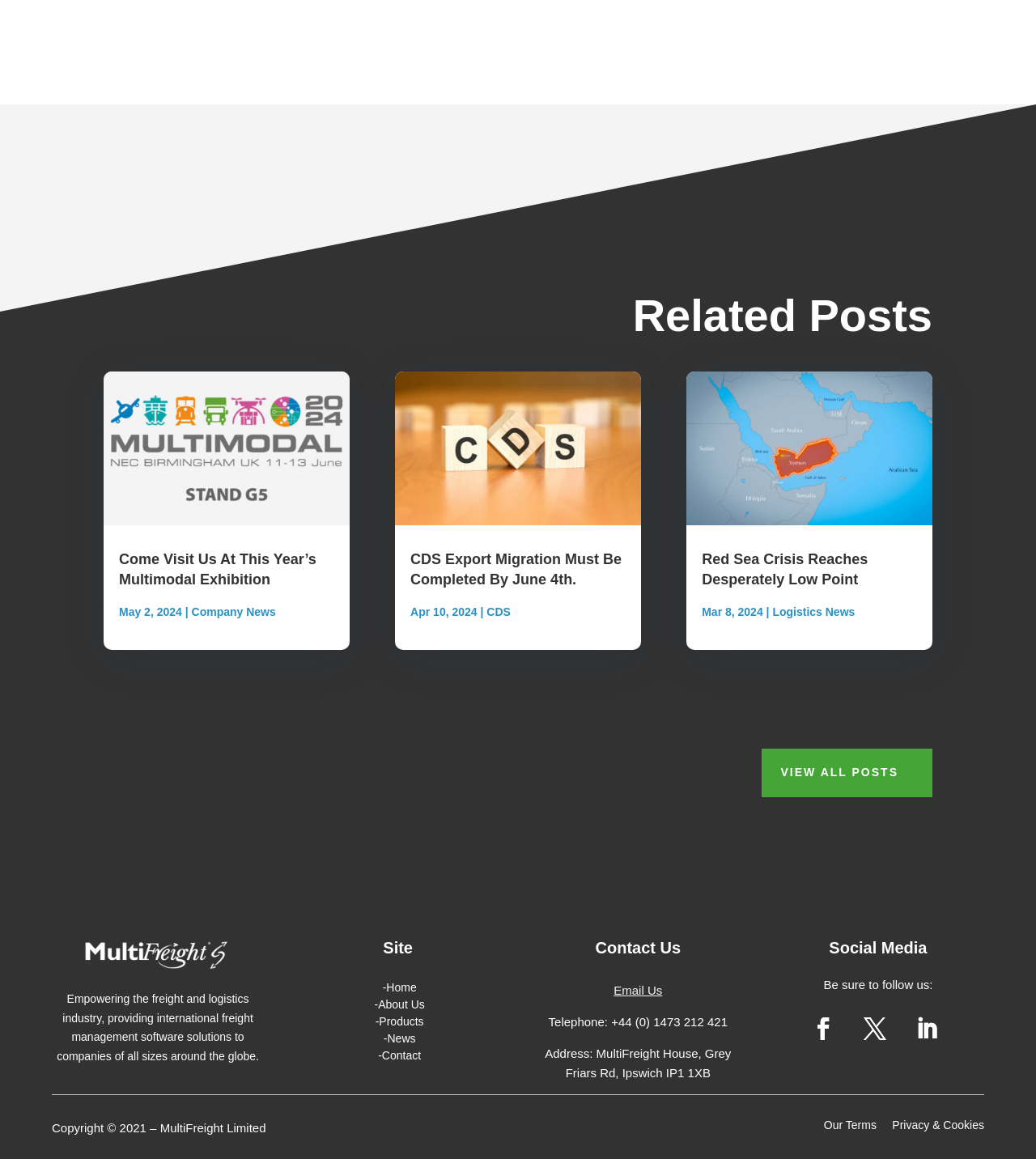Extract the bounding box for the UI element that matches this description: "Follow".

[0.873, 0.868, 0.916, 0.907]